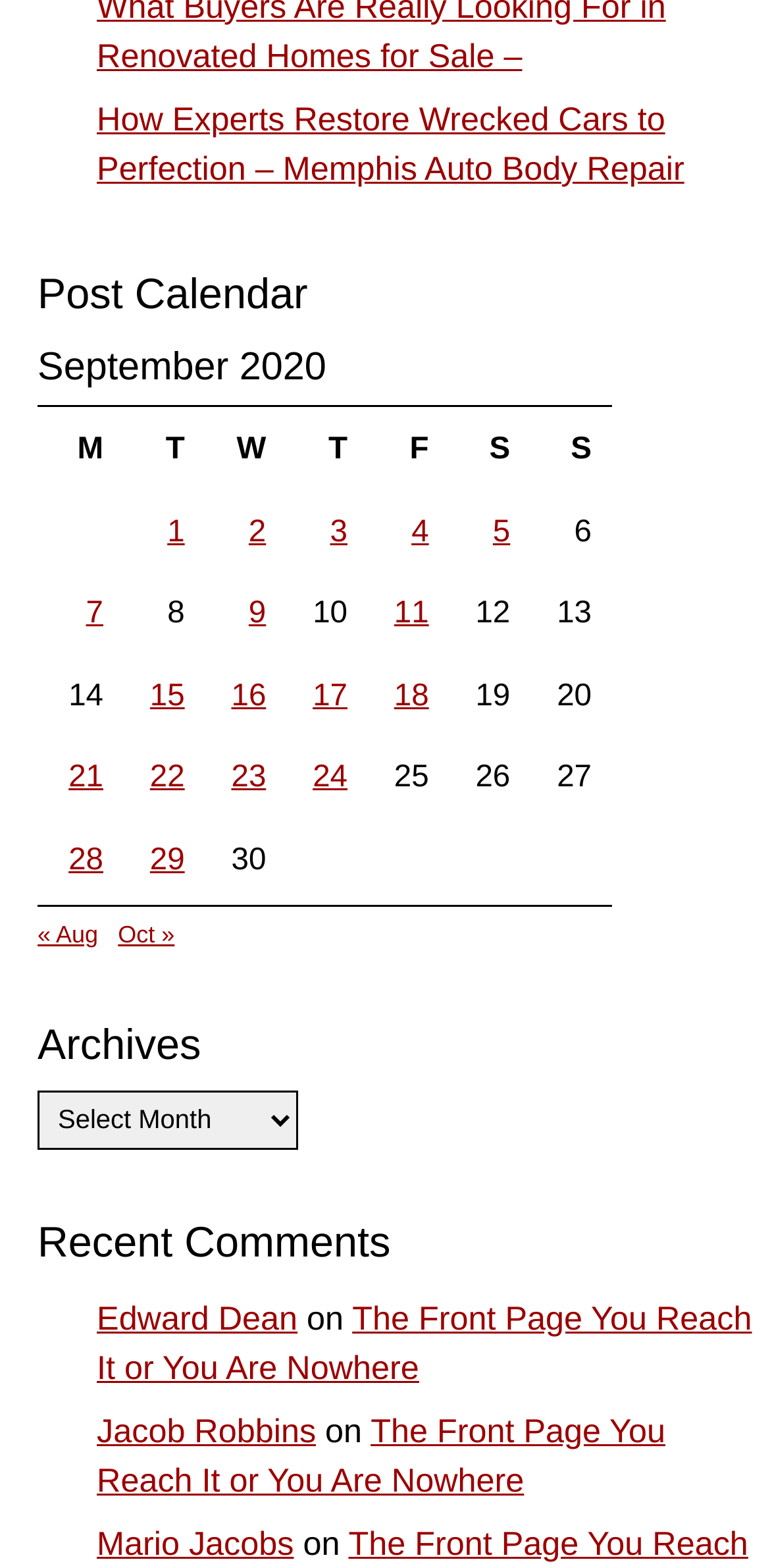Identify the bounding box coordinates of the area you need to click to perform the following instruction: "Click on ADVERTISE WITH US!".

None